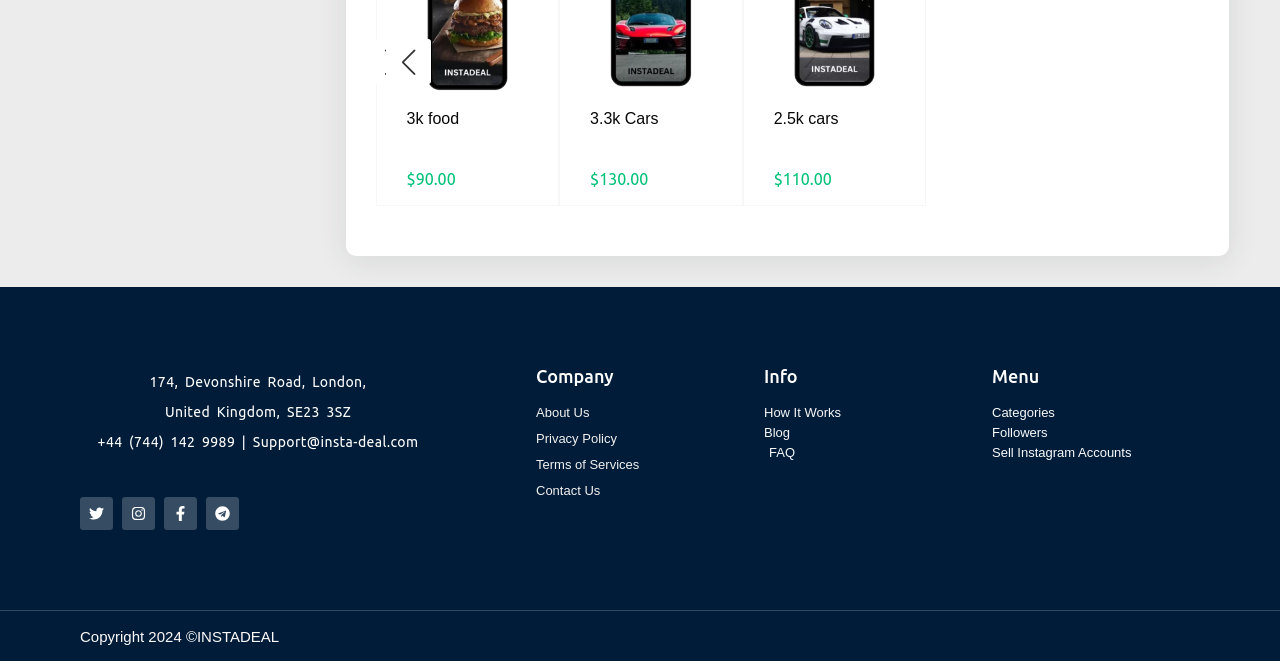Provide a one-word or short-phrase response to the question:
What is the last menu item?

Sell Instagram Accounts